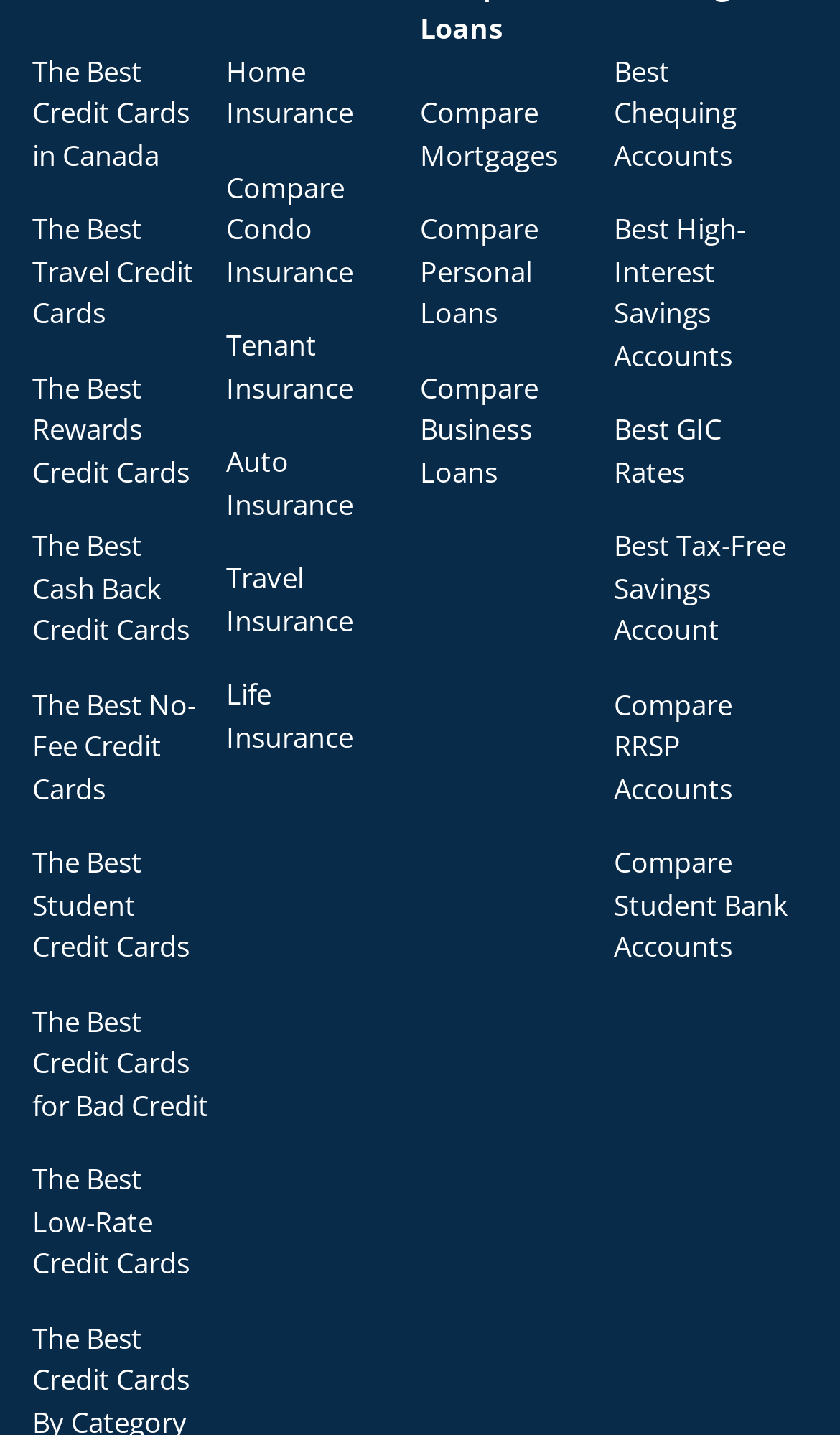Refer to the image and provide a thorough answer to this question:
What is the last type of insurance listed?

I looked at the links related to insurance and found that the last one is 'Life Insurance', which is listed below 'Travel Insurance'.